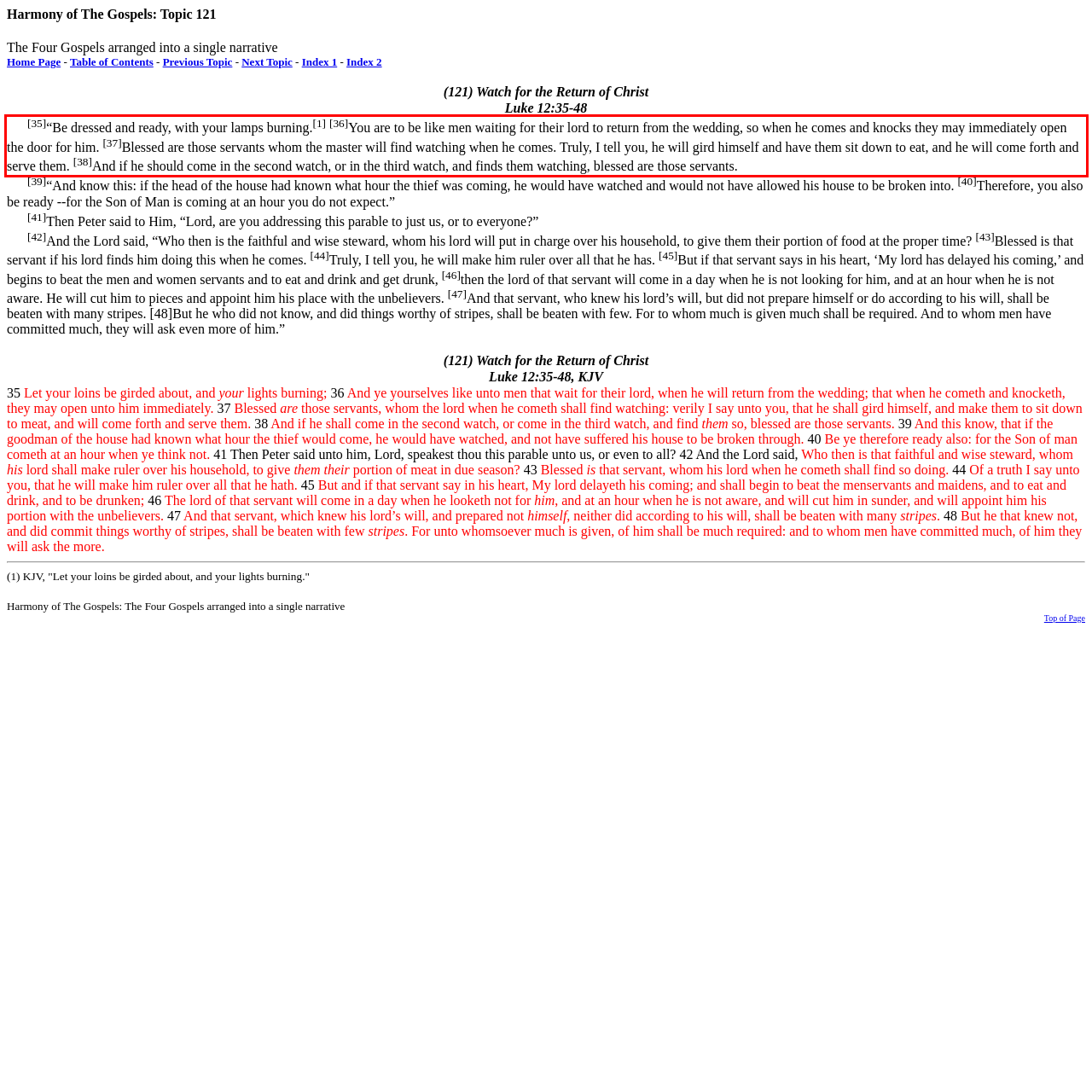You are looking at a screenshot of a webpage with a red rectangle bounding box. Use OCR to identify and extract the text content found inside this red bounding box.

[35]“Be dressed and ready, with your lamps burning.[1] [36]You are to be like men waiting for their lord to return from the wedding, so when he comes and knocks they may immediately open the door for him. [37]Blessed are those servants whom the master will find watching when he comes. Truly, I tell you, he will gird himself and have them sit down to eat, and he will come forth and serve them. [38]And if he should come in the second watch, or in the third watch, and finds them watching, blessed are those servants.